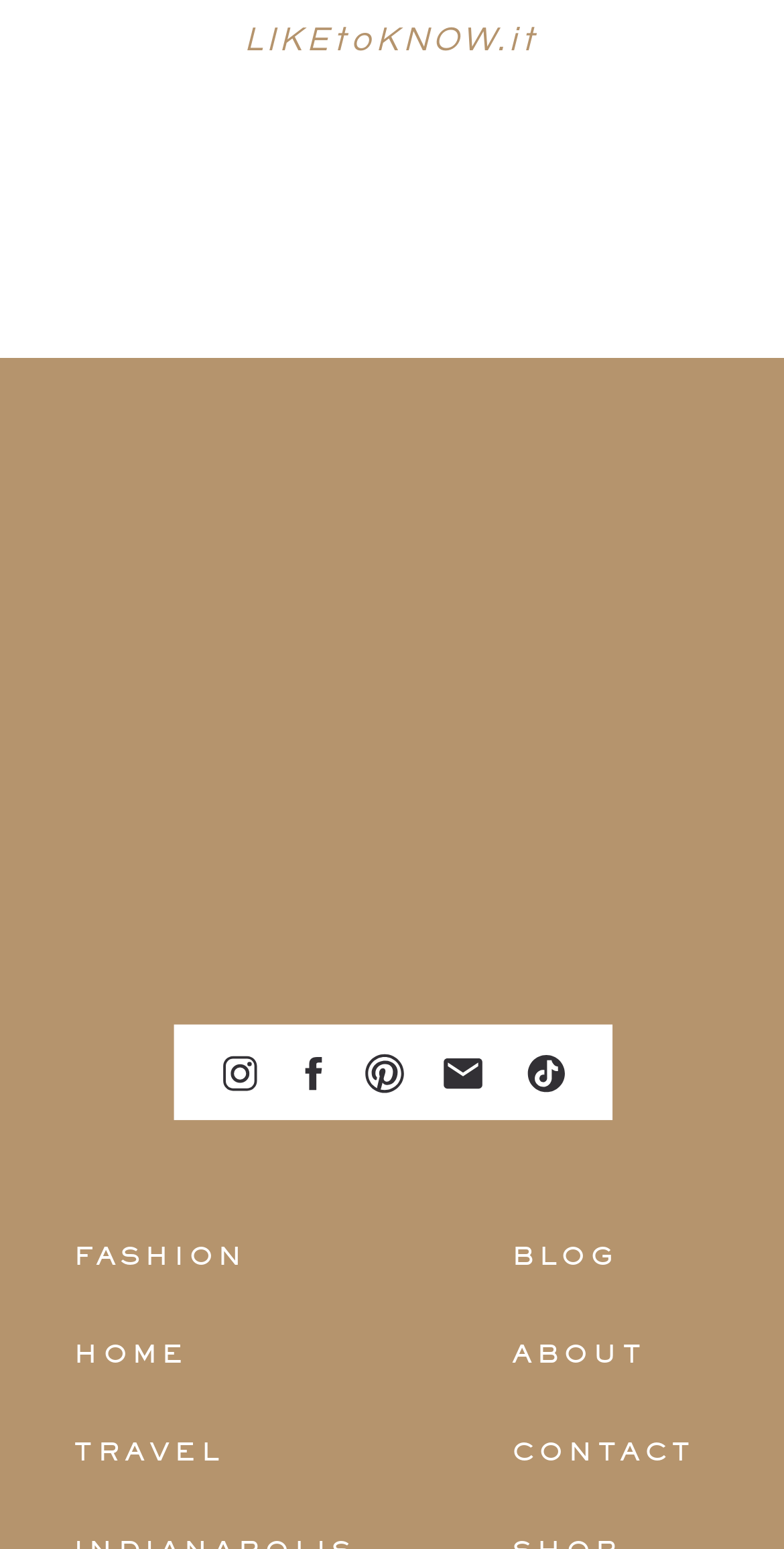What is the first menu item on the left side?
Kindly offer a detailed explanation using the data available in the image.

I looked at the left side of the webpage and found the menu items 'HOME', 'FASHION', 'TRAVEL', and so on, with 'HOME' being the first item.